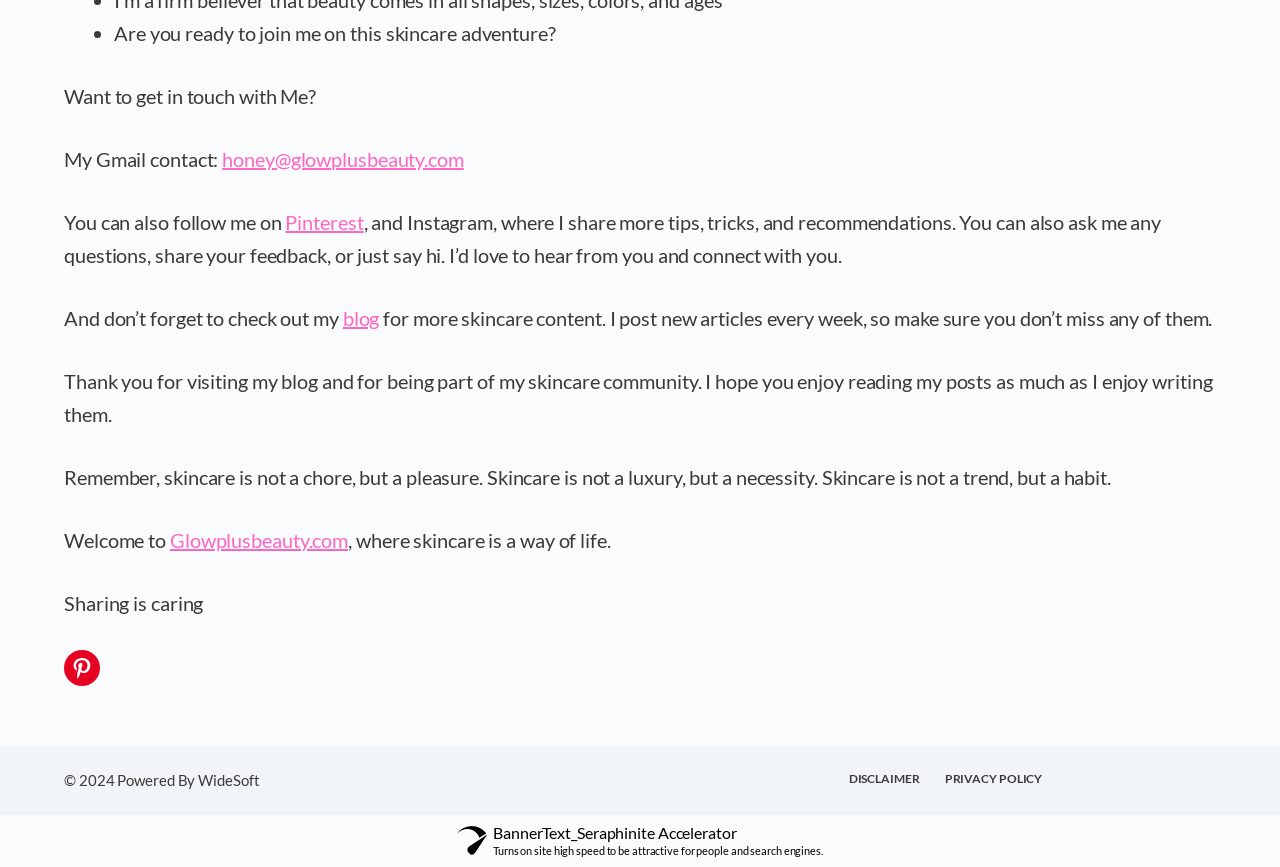Please specify the bounding box coordinates of the clickable region to carry out the following instruction: "Contact the author via Gmail". The coordinates should be four float numbers between 0 and 1, in the format [left, top, right, bottom].

[0.174, 0.169, 0.362, 0.197]